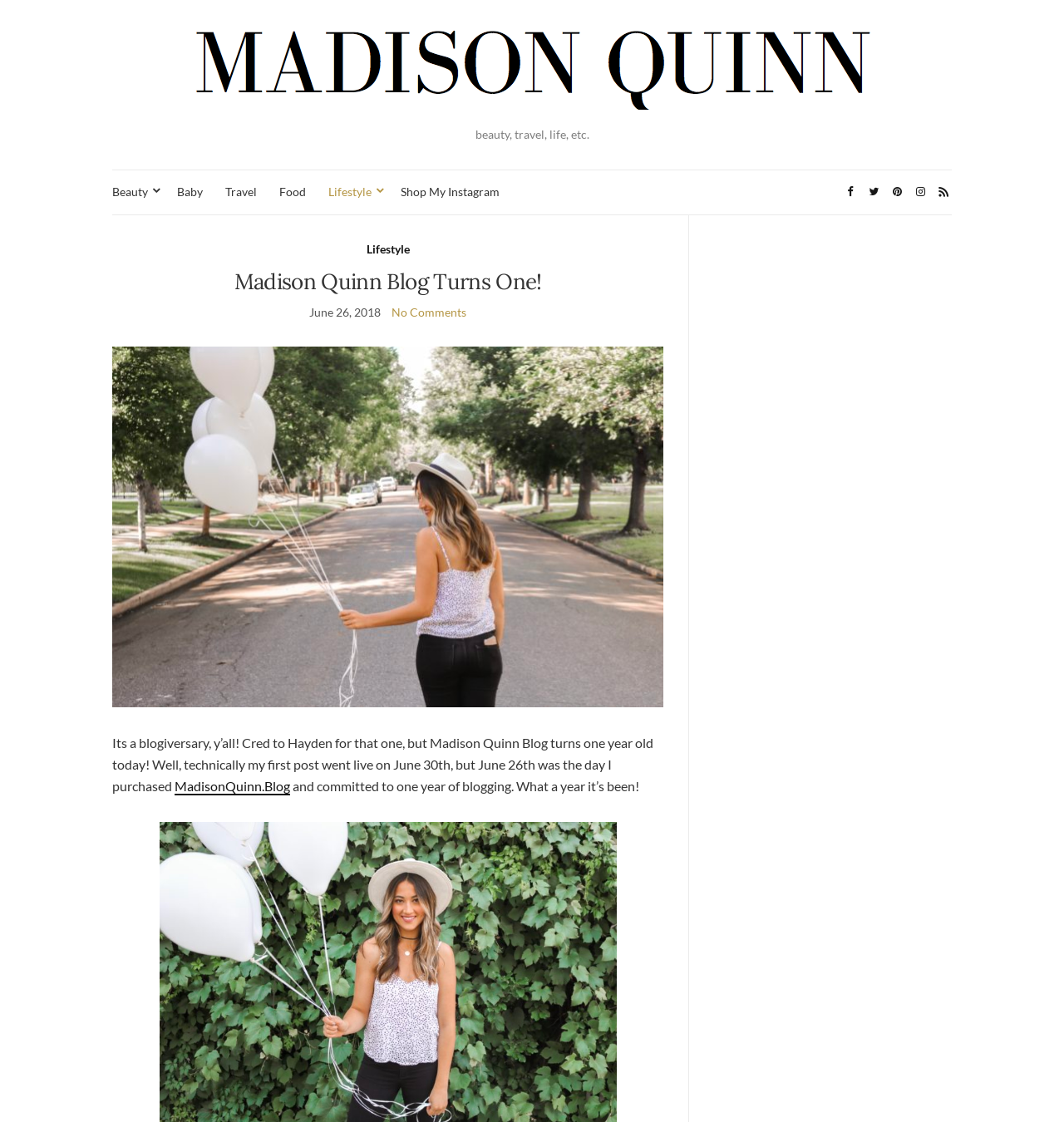Using the provided element description: "alt="Madison Quinn"", determine the bounding box coordinates of the corresponding UI element in the screenshot.

[0.129, 0.022, 0.871, 0.101]